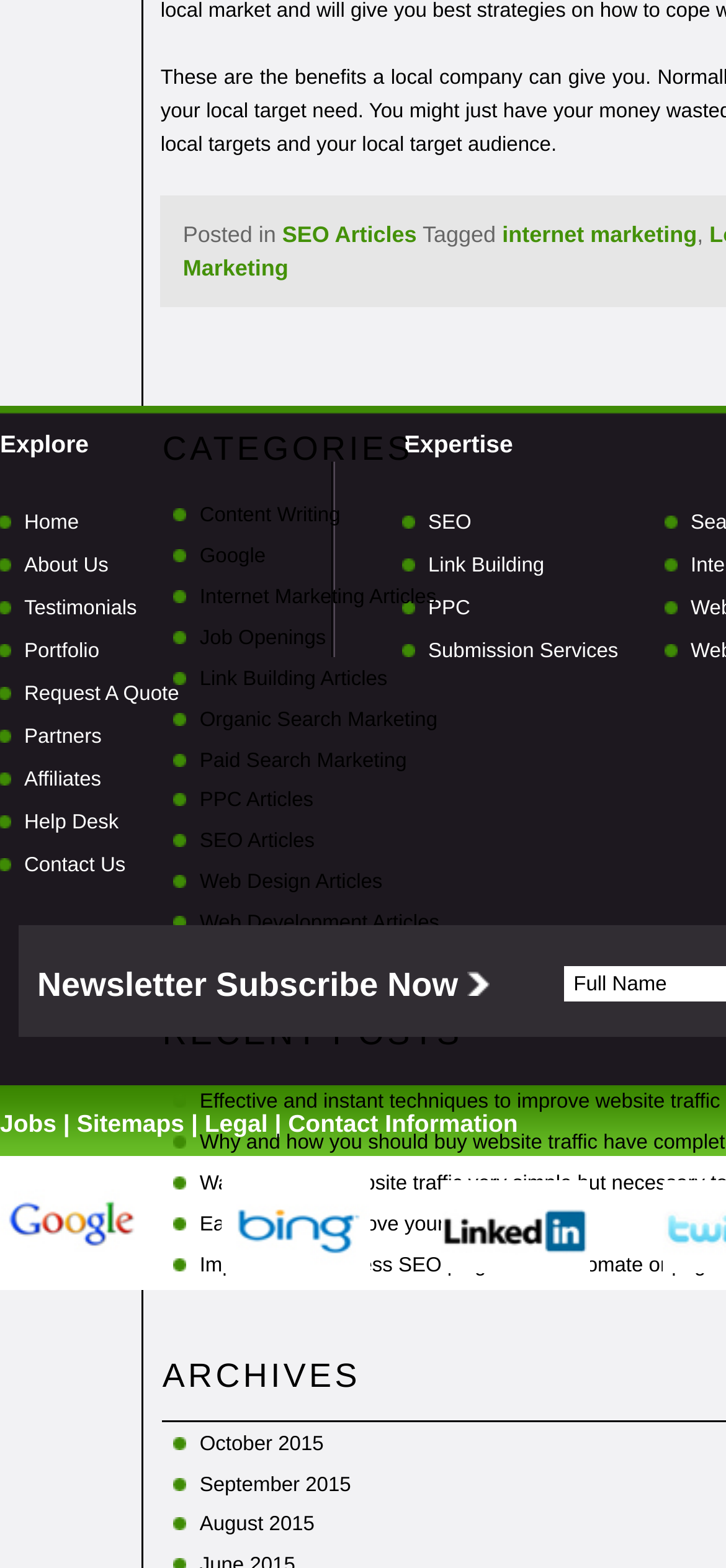From the element description: "Job Openings", extract the bounding box coordinates of the UI element. The coordinates should be expressed as four float numbers between 0 and 1, in the order [left, top, right, bottom].

[0.275, 0.4, 0.449, 0.414]